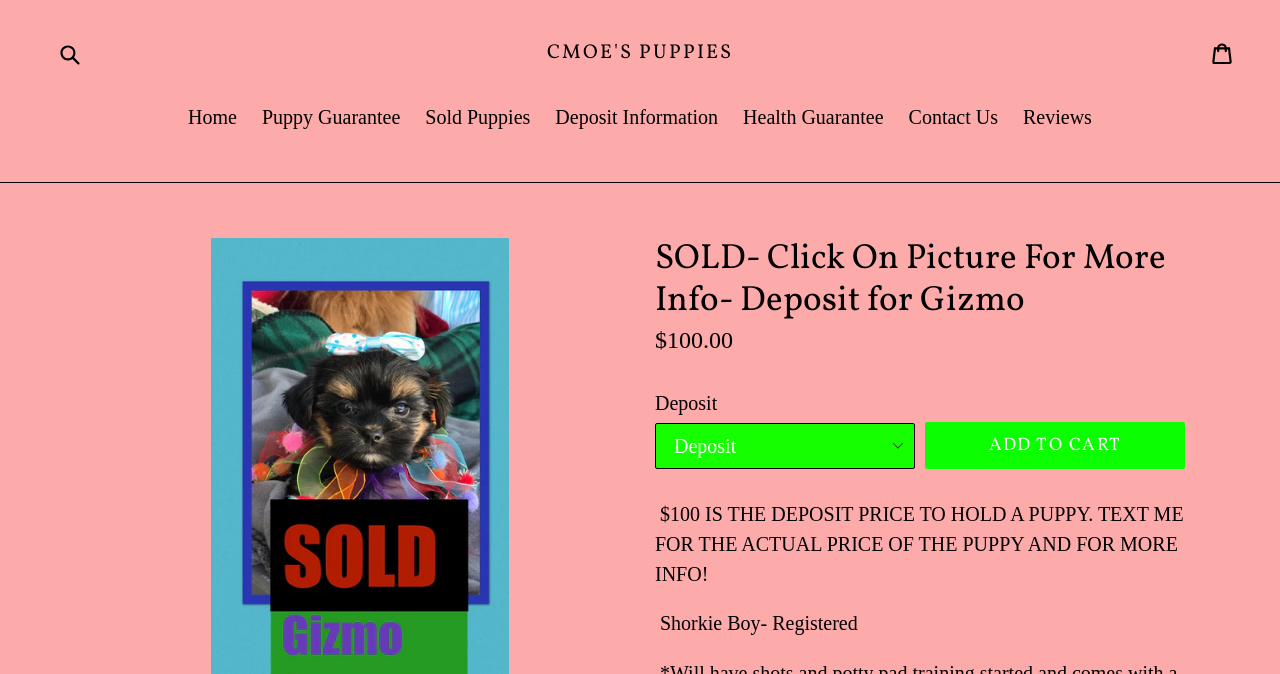Provide an in-depth caption for the contents of the webpage.

This webpage appears to be a puppy sale page, specifically for a Shorkie Boy puppy named Gizmo. At the top left, there is a search bar with a submit button. Next to it, there is a link to "CMOE'S PUPPIES". On the top right, there is a cart icon with the text "Cart Cart". Below these elements, there is a navigation menu with links to "Home", "Puppy Guarantee", "Sold Puppies", "Deposit Information", "Health Guarantee", "Contact Us", and "Reviews".

The main content of the page is focused on the puppy Gizmo. There is a heading that reads "SOLD- Click On Picture For More Info- Deposit for Gizmo". Below this heading, there is a section with the regular price of the puppy, which is $100.00. Next to the price, there is a deposit combobox and an "ADD TO CART" button.

Further down, there is a paragraph of text that explains the deposit price and how to get more information about the puppy. Below this text, there is another line of text that describes the puppy as a "Shorkie Boy- Registered".